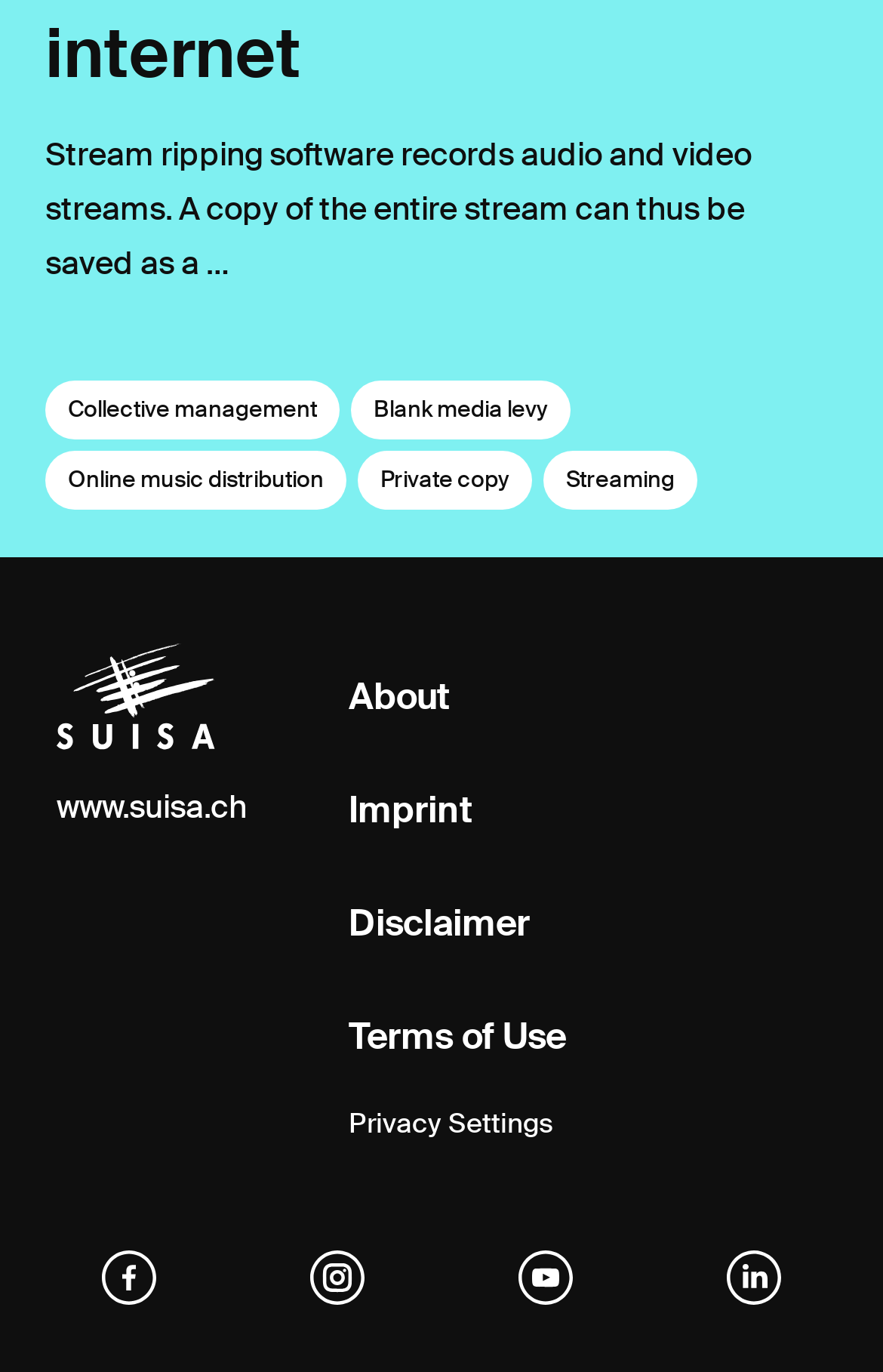Can you find the bounding box coordinates of the area I should click to execute the following instruction: "Go to Site Map"?

None